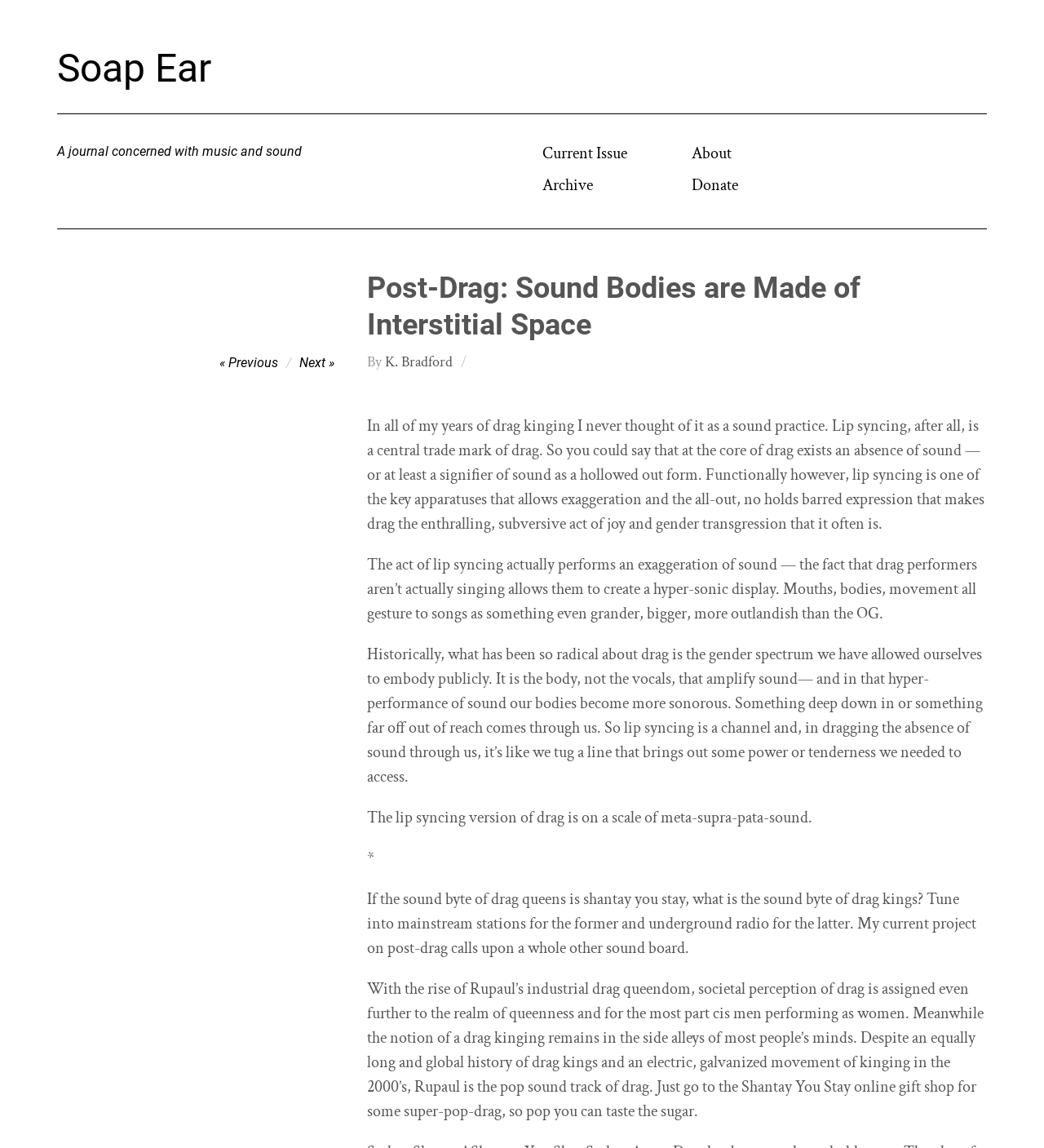Please identify the bounding box coordinates of the area that needs to be clicked to fulfill the following instruction: "Donate to the website."

[0.656, 0.148, 0.798, 0.174]